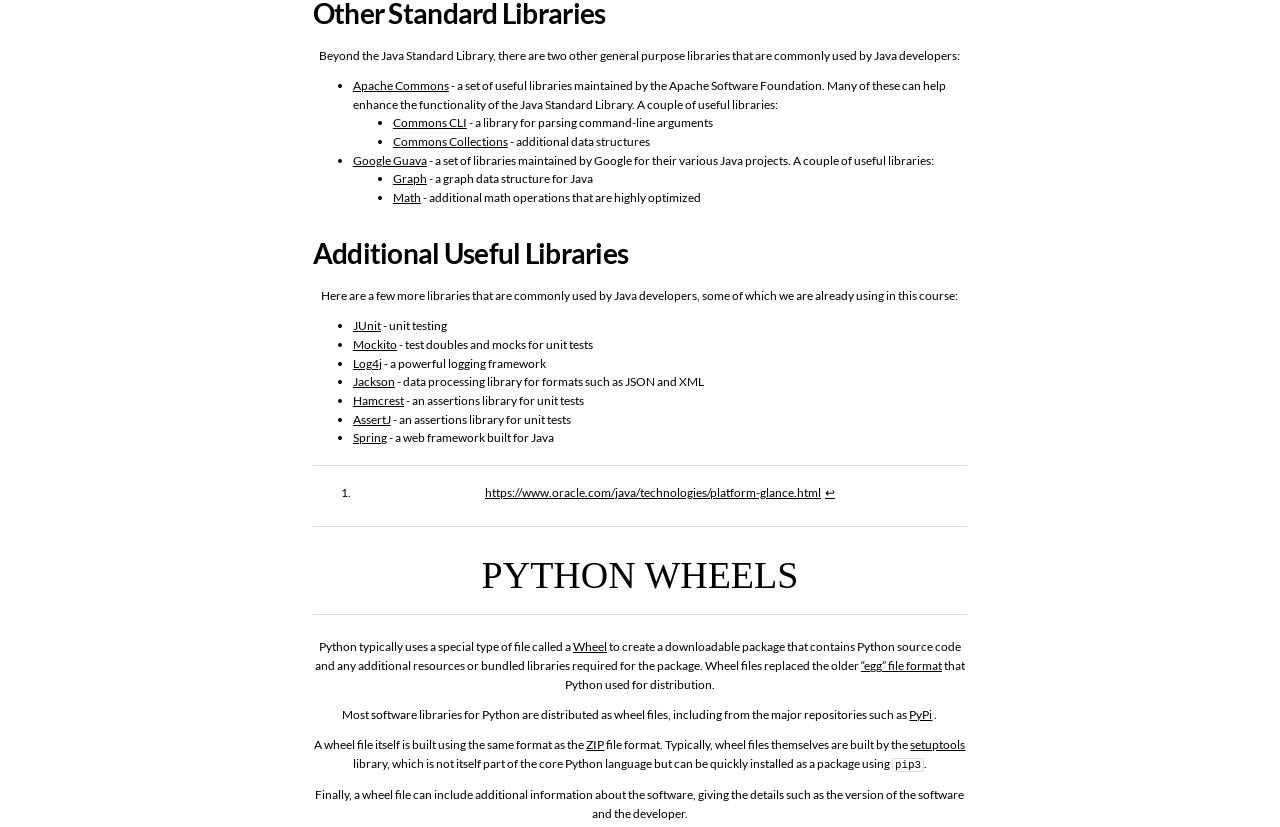What is the library used to build wheel files in Python?
Using the information from the image, provide a comprehensive answer to the question.

The webpage states that wheel files themselves are built using the same format as the ZIP file format, and typically, wheel files are built by the setuptools library.